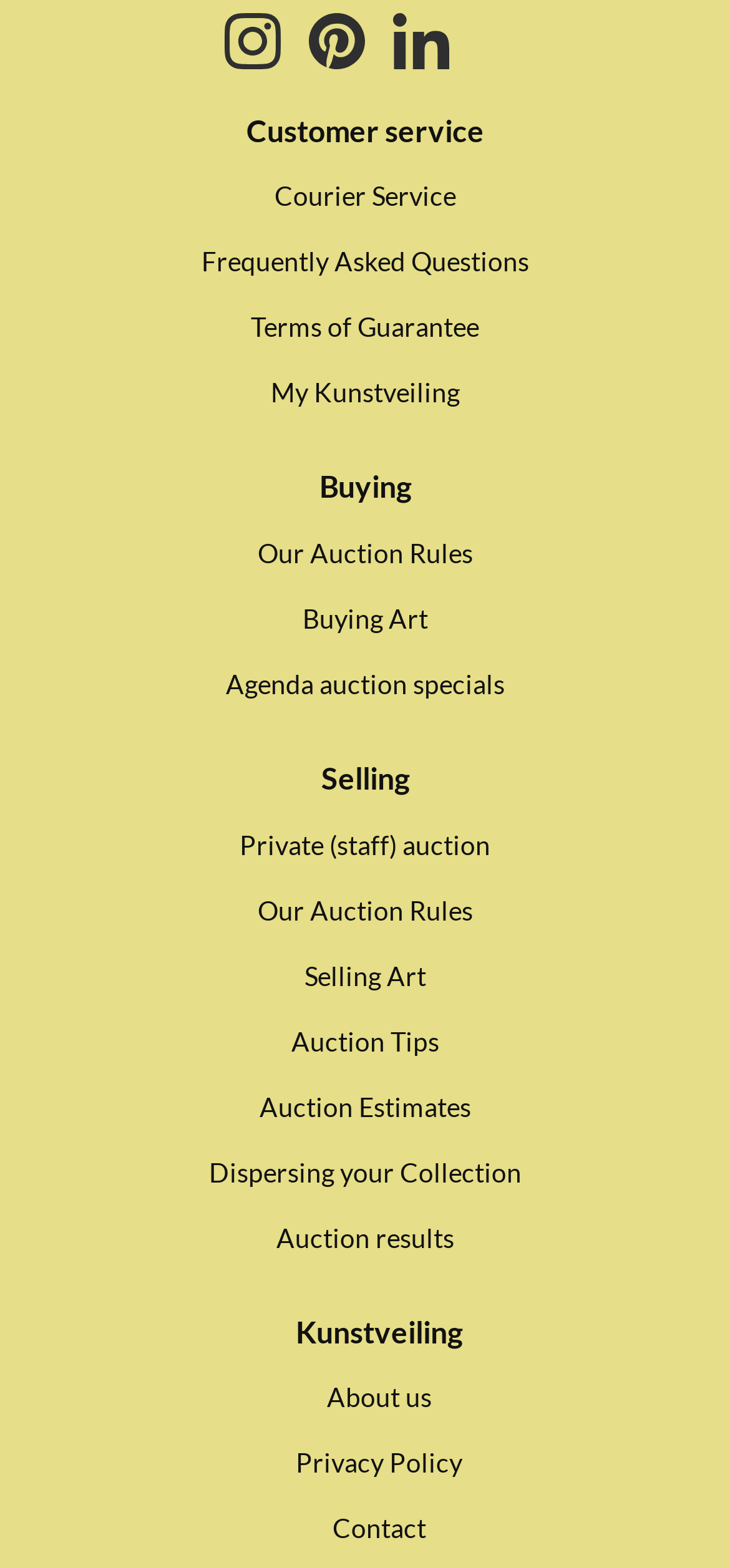Identify the bounding box for the UI element described as: "Pinterest". Ensure the coordinates are four float numbers between 0 and 1, formatted as [left, top, right, bottom].

[0.423, 0.008, 0.5, 0.044]